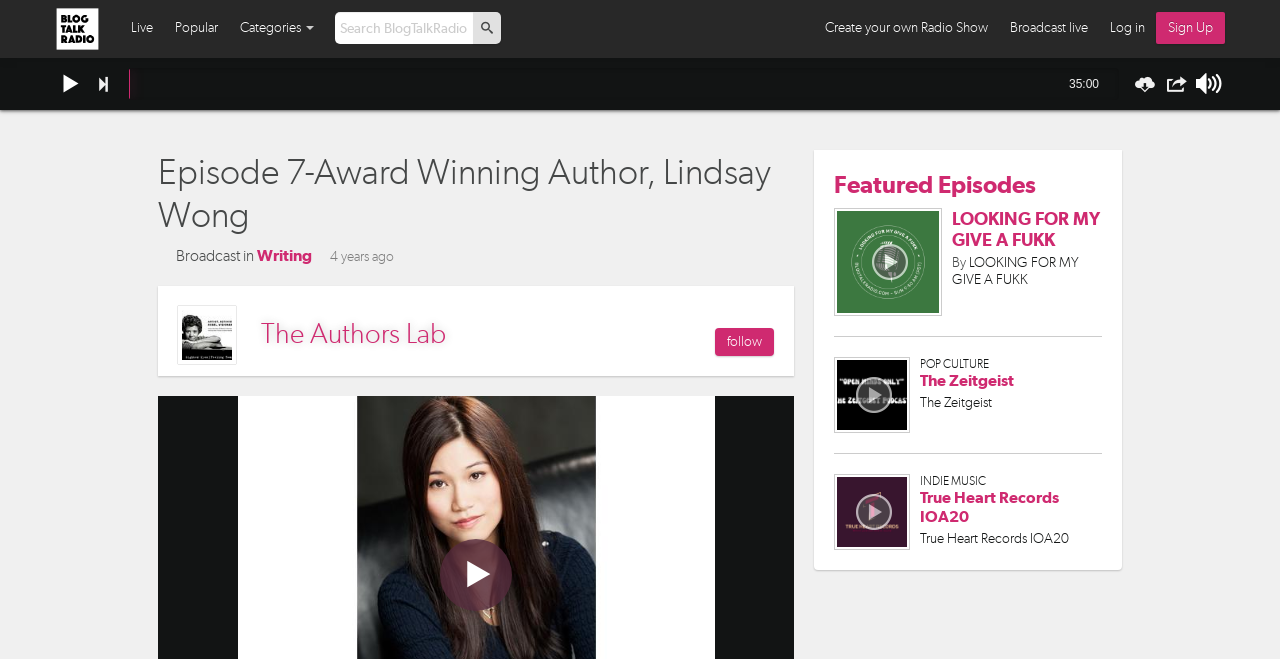Show the bounding box coordinates of the element that should be clicked to complete the task: "Search for a radio show".

[0.262, 0.018, 0.37, 0.067]